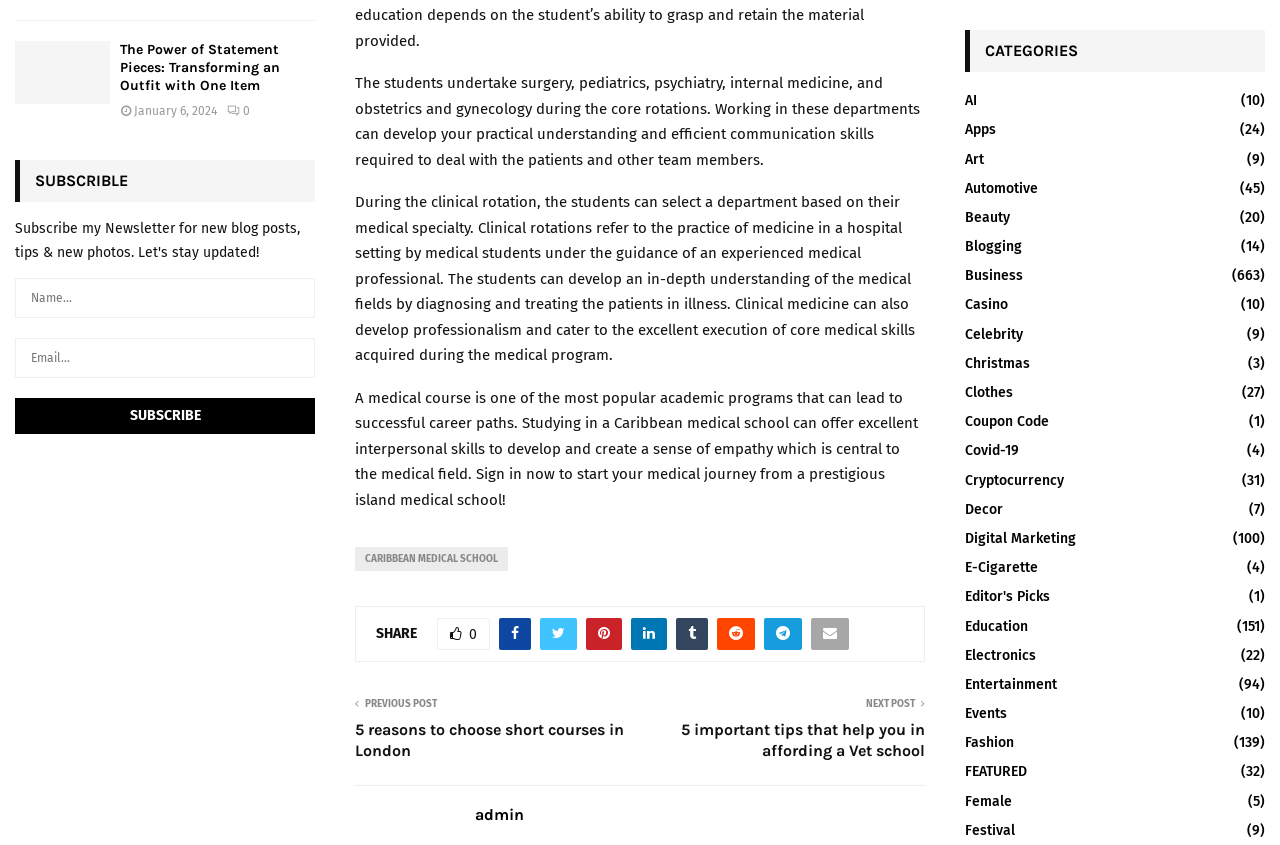Determine the bounding box coordinates of the target area to click to execute the following instruction: "Subscribe to the newsletter."

[0.012, 0.47, 0.246, 0.513]